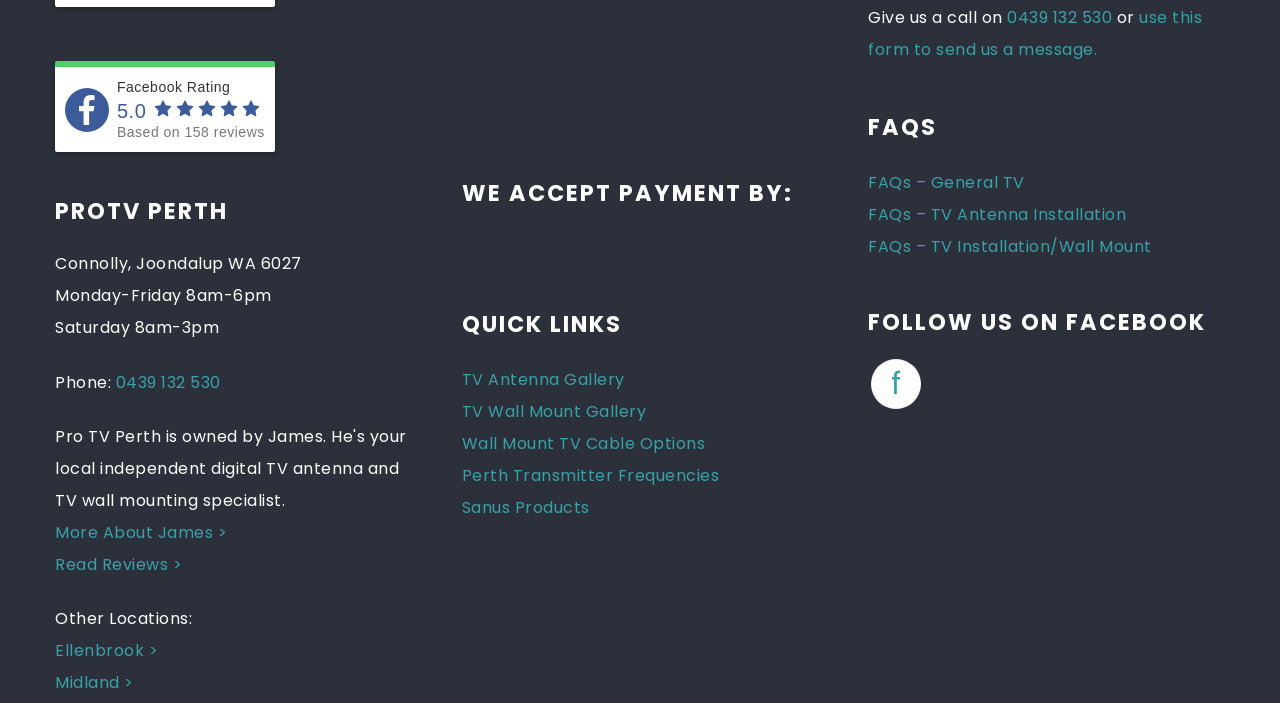Locate the bounding box coordinates of the element you need to click to accomplish the task described by this instruction: "Call the phone number".

[0.09, 0.527, 0.172, 0.56]